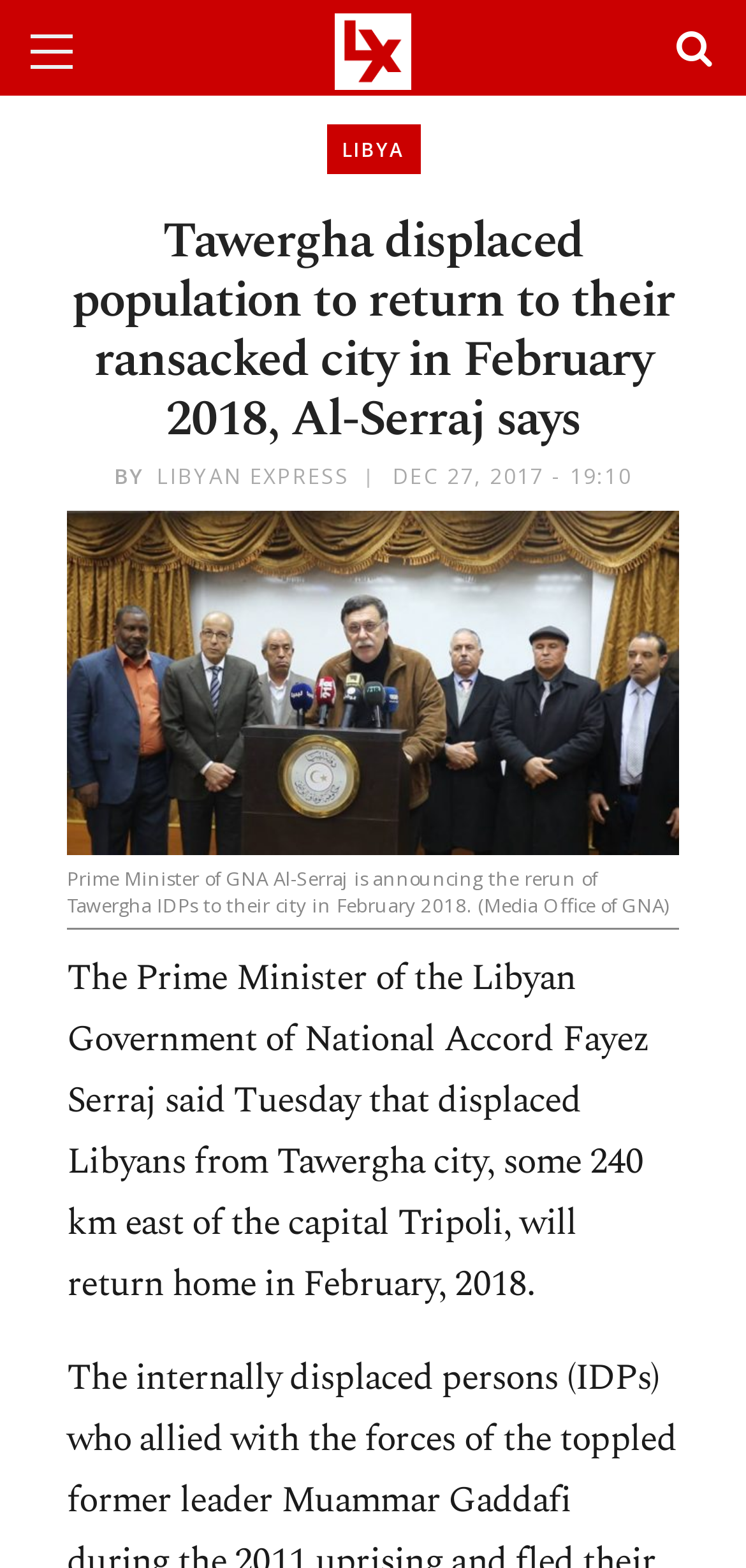Identify the bounding box for the described UI element: "BY Libyan Express".

[0.153, 0.293, 0.468, 0.314]